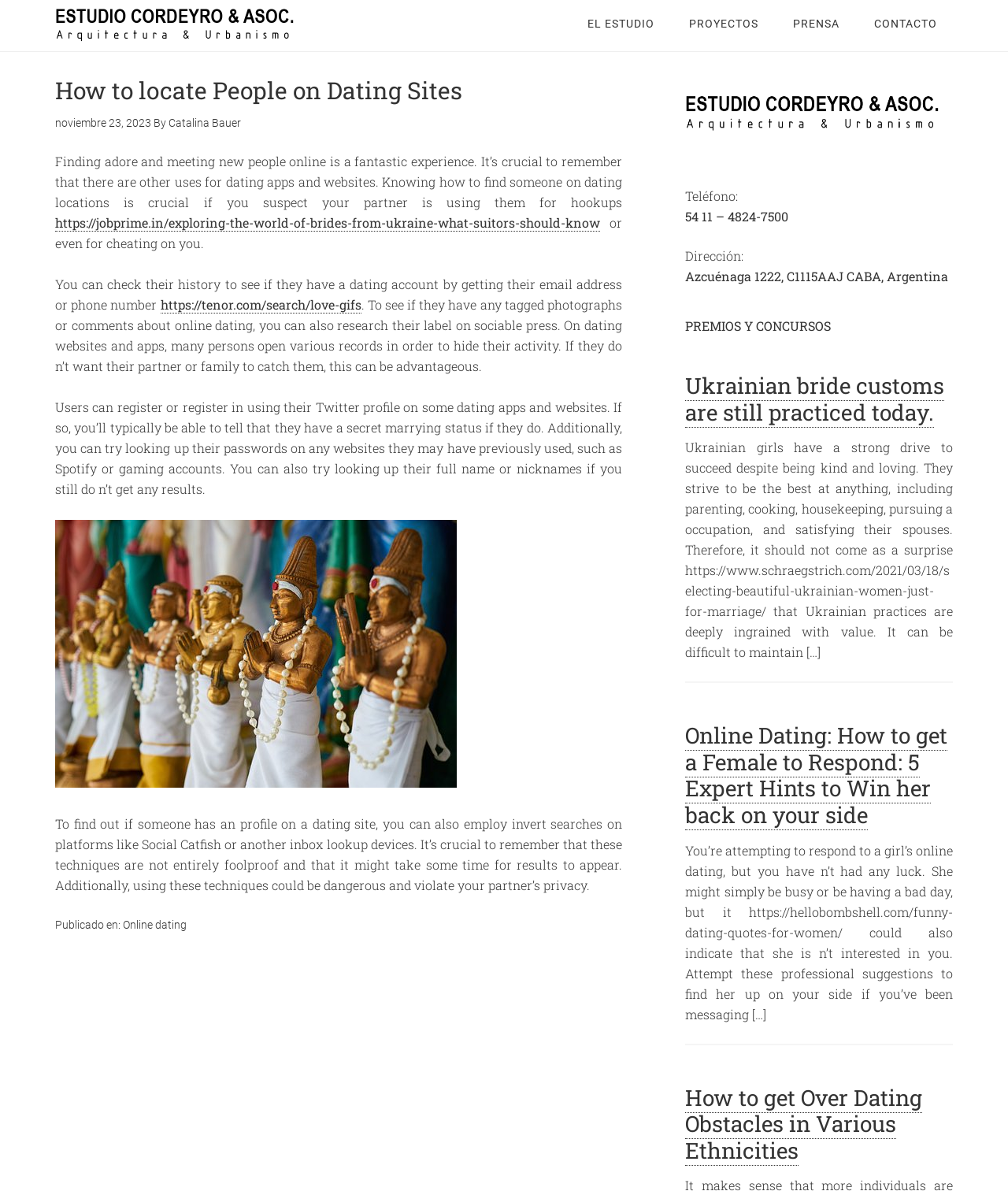What is the author of the article?
From the screenshot, provide a brief answer in one word or phrase.

Catalina Bauer